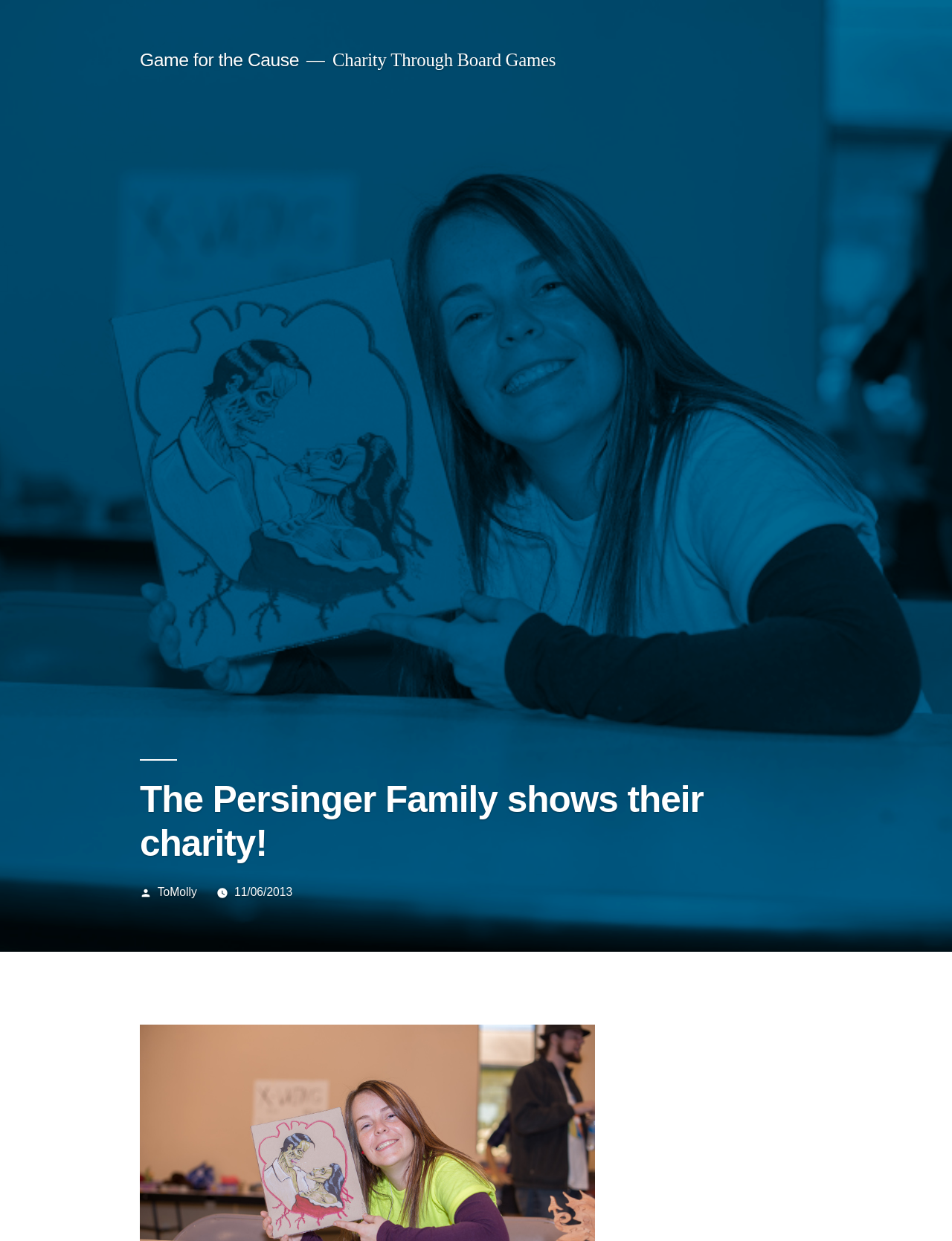Using the description: "Game for the Cause", determine the UI element's bounding box coordinates. Ensure the coordinates are in the format of four float numbers between 0 and 1, i.e., [left, top, right, bottom].

[0.147, 0.04, 0.314, 0.056]